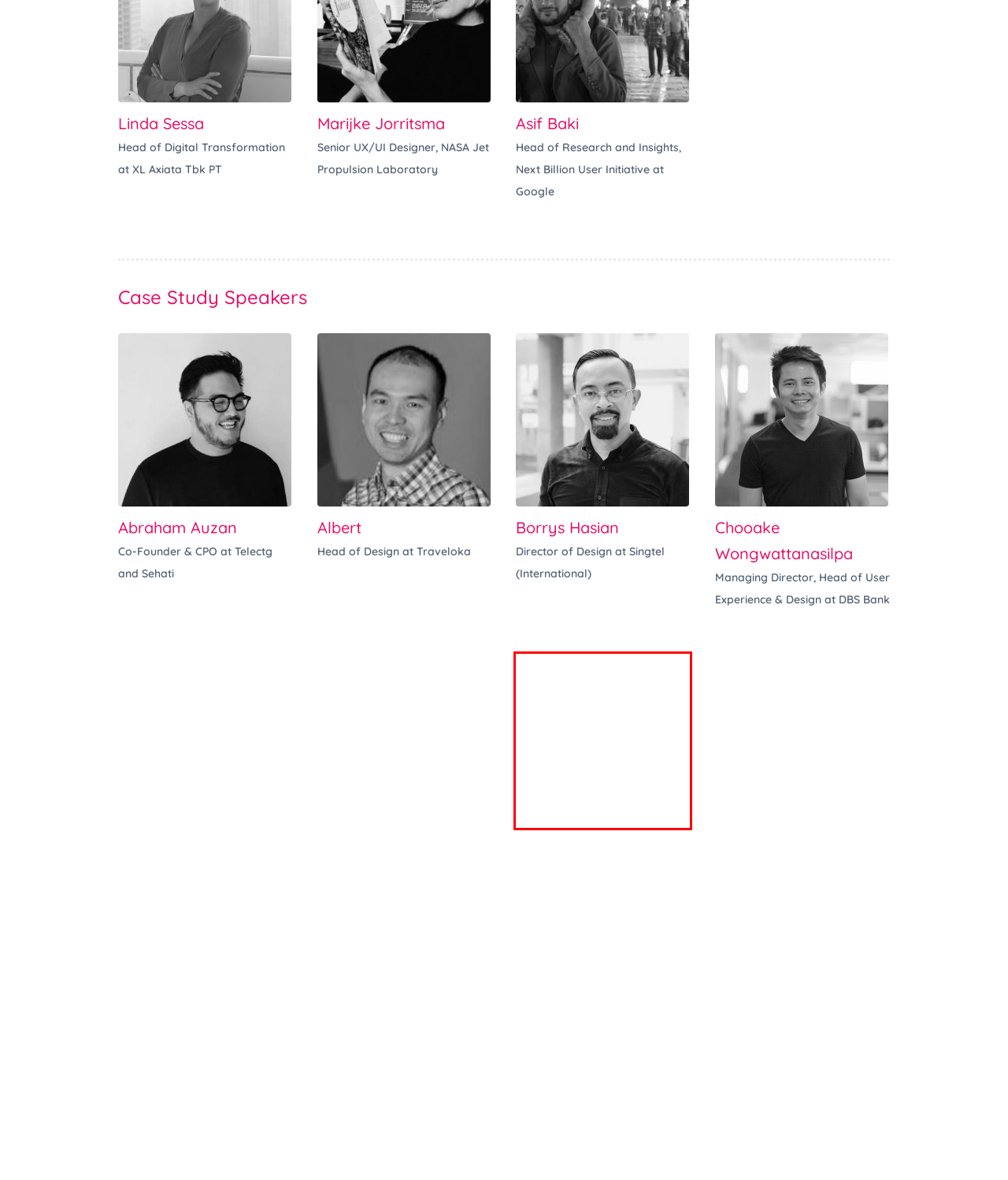You have been given a screenshot of a webpage, where a red bounding box surrounds a UI element. Identify the best matching webpage description for the page that loads after the element in the bounding box is clicked. Options include:
A. Febriadi Pratama — Tokopedia UXID Conference 2018
B. Kim Jin Sun — Tokopedia UXID Conference 2018
C. Michael Liem — Tokopedia UXID Conference 2018
D. Hannah Rubio — Tokopedia UXID Conference 2018
E. Albert — Tokopedia UXID Conference 2018
F. Borrys Hasian — Tokopedia UXID Conference 2018
G. Monika Halim — Tokopedia UXID Conference 2018
H. Chooake Wongwattanasilpa — Tokopedia UXID Conference 2018 Conference Speakers

B